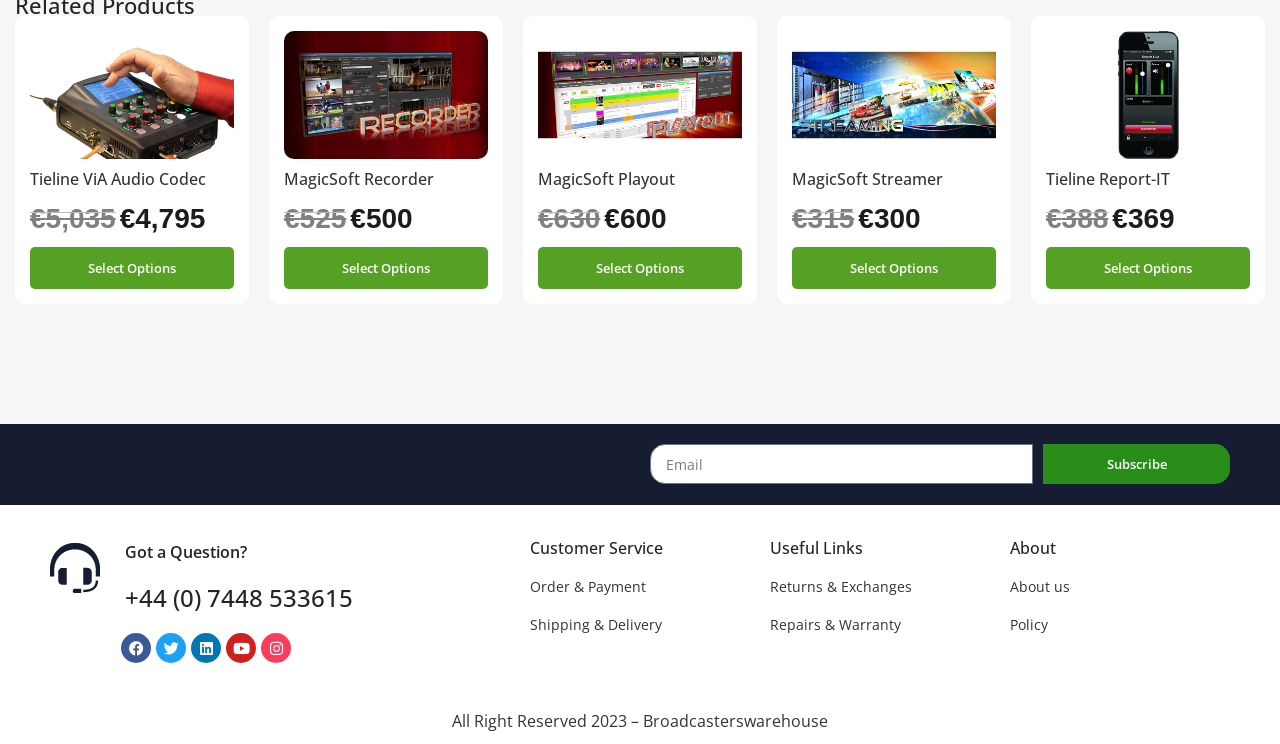What social media platforms are available?
Look at the screenshot and respond with a single word or phrase.

Facebook, Twitter, Linkedin, Youtube, Instagram